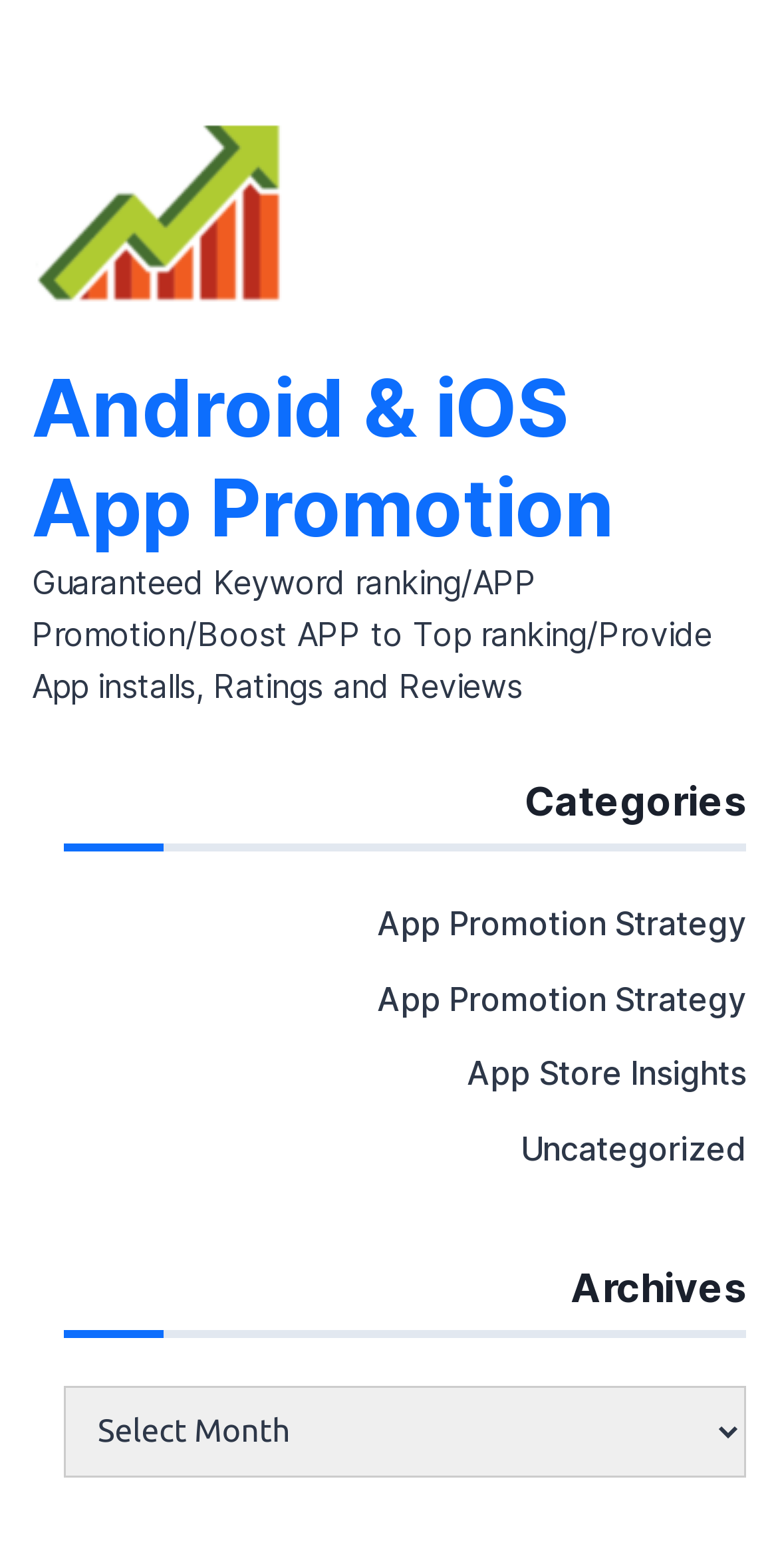Please answer the following question using a single word or phrase: What is the logo above the text?

App promotion logo